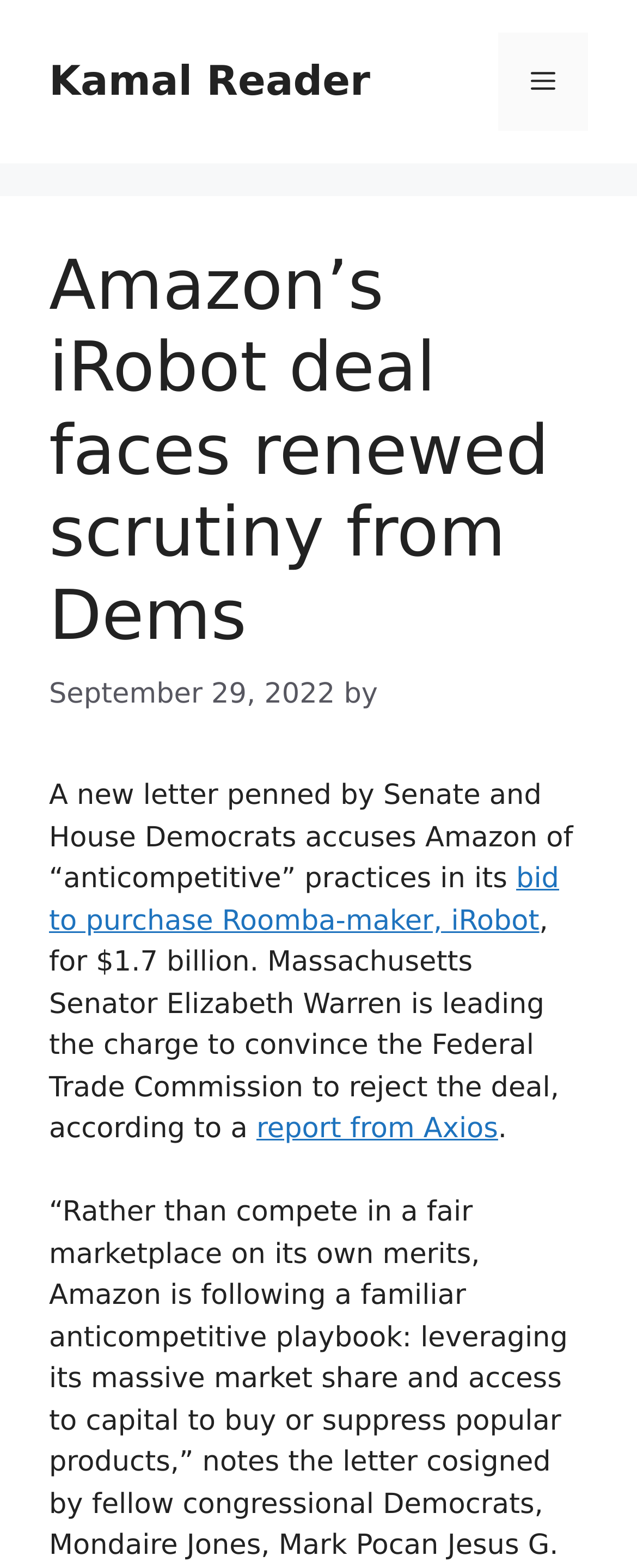Please determine the heading text of this webpage.

Amazon’s iRobot deal faces renewed scrutiny from Dems